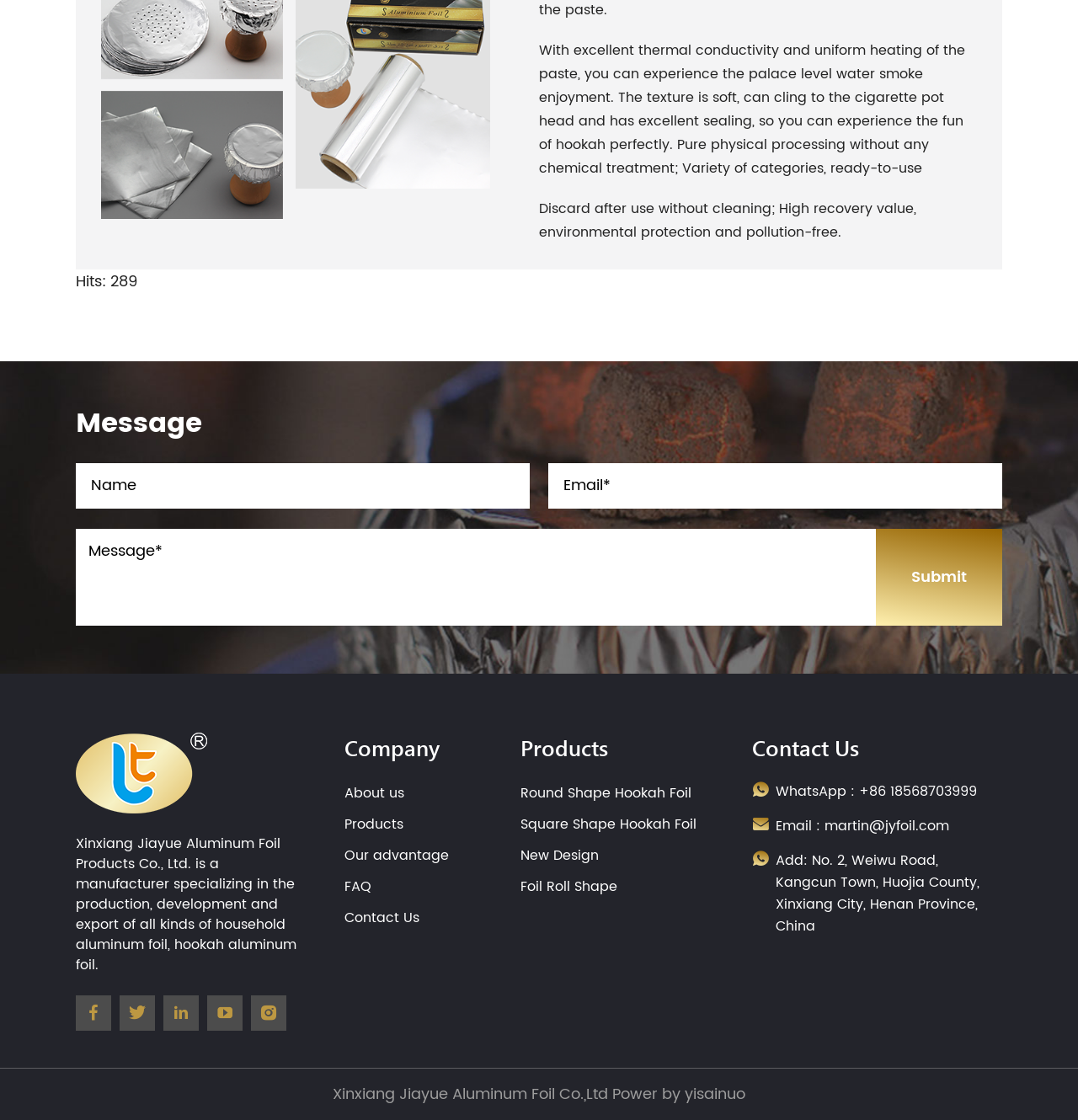What is the company's name?
Provide a detailed answer to the question using information from the image.

I found the company's name mentioned at the bottom of the webpage, which is 'Xinxiang Jiayue Aluminum Foil Co.,Ltd'.